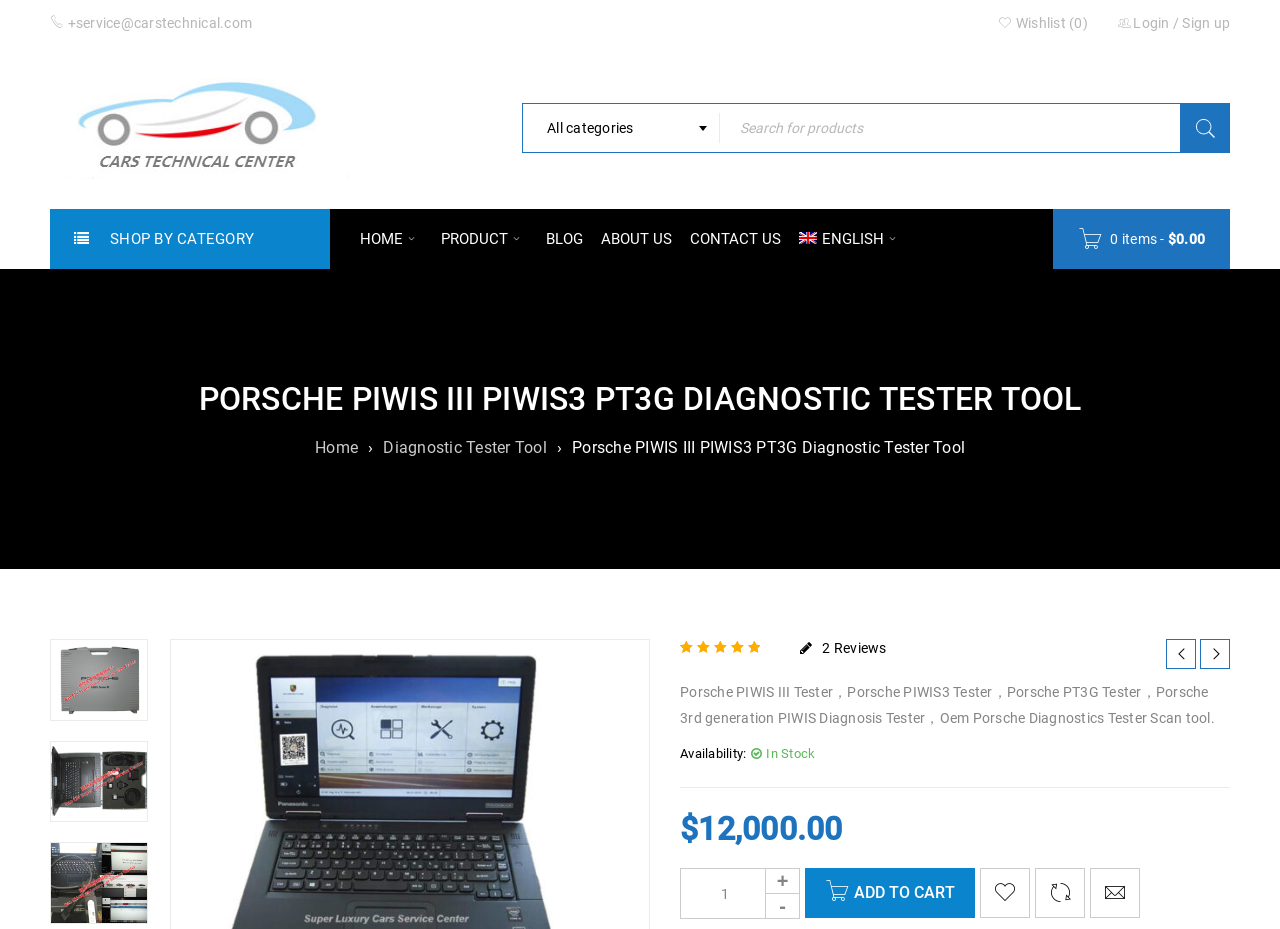Determine the coordinates of the bounding box that should be clicked to complete the instruction: "Login". The coordinates should be represented by four float numbers between 0 and 1: [left, top, right, bottom].

[0.885, 0.011, 0.914, 0.039]